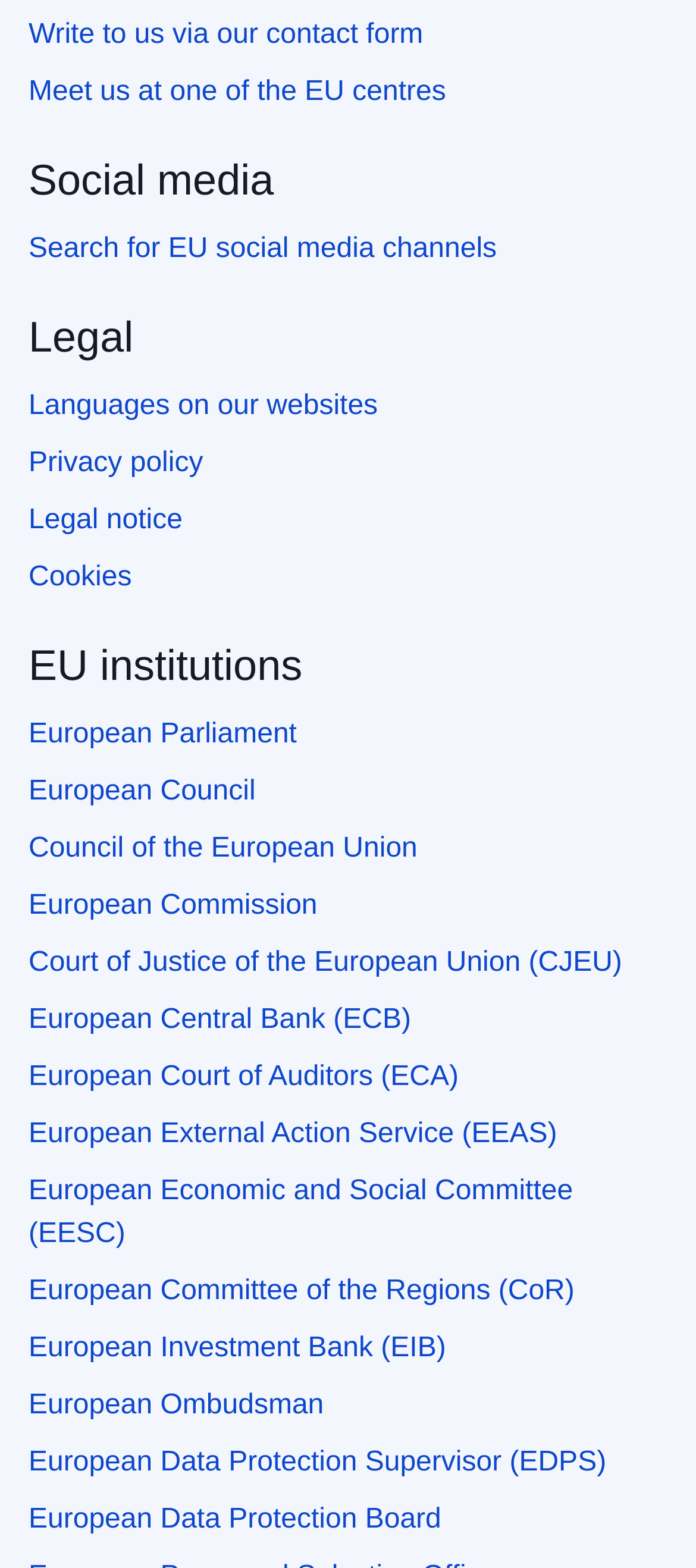Bounding box coordinates should be in the format (top-left x, top-left y, bottom-right x, bottom-right y) and all values should be floating point numbers between 0 and 1. Determine the bounding box coordinate for the UI element described as: Legal notice

[0.041, 0.323, 0.262, 0.342]